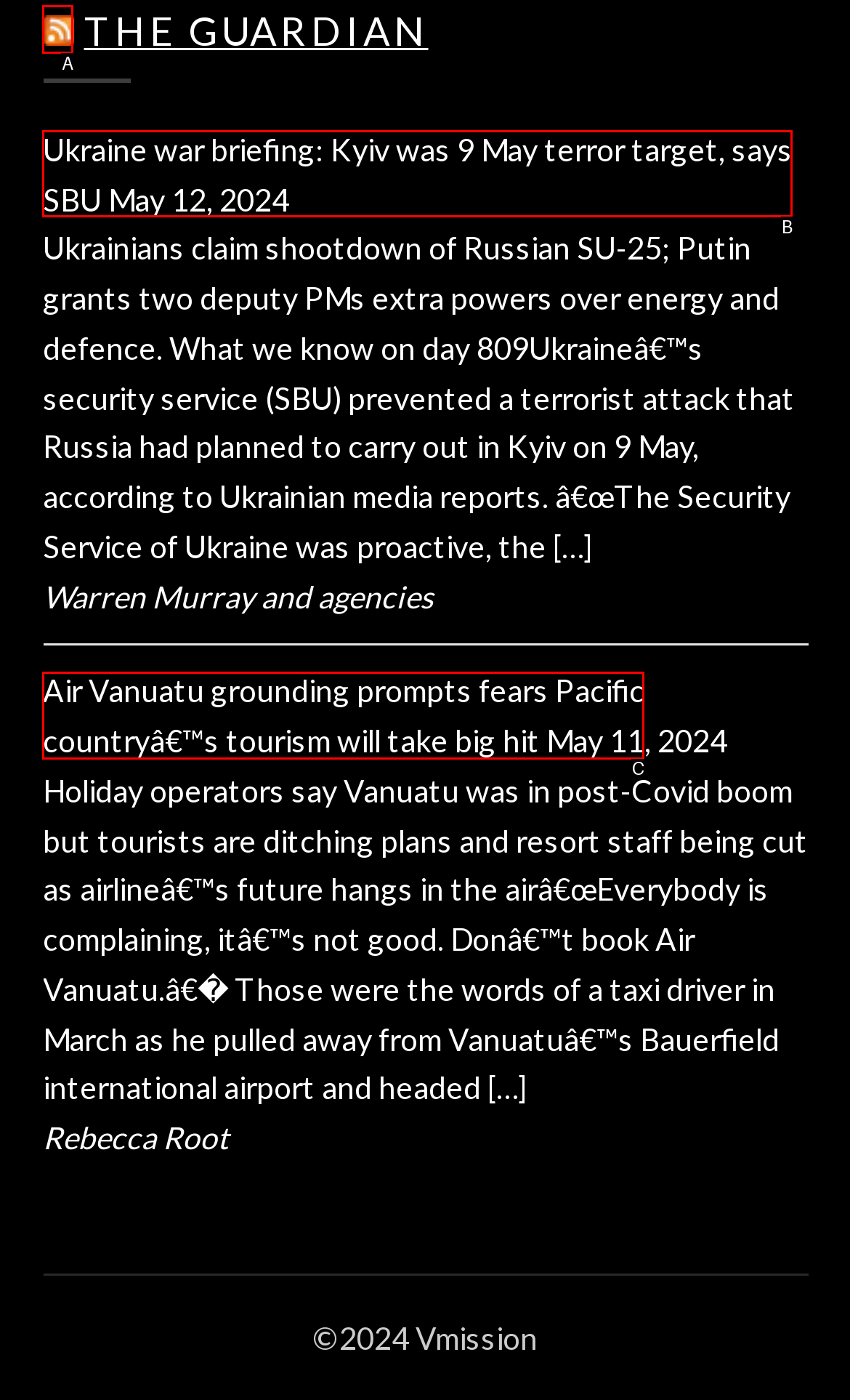Find the option that matches this description: parent_node: THE GUARDIAN
Provide the corresponding letter directly.

A